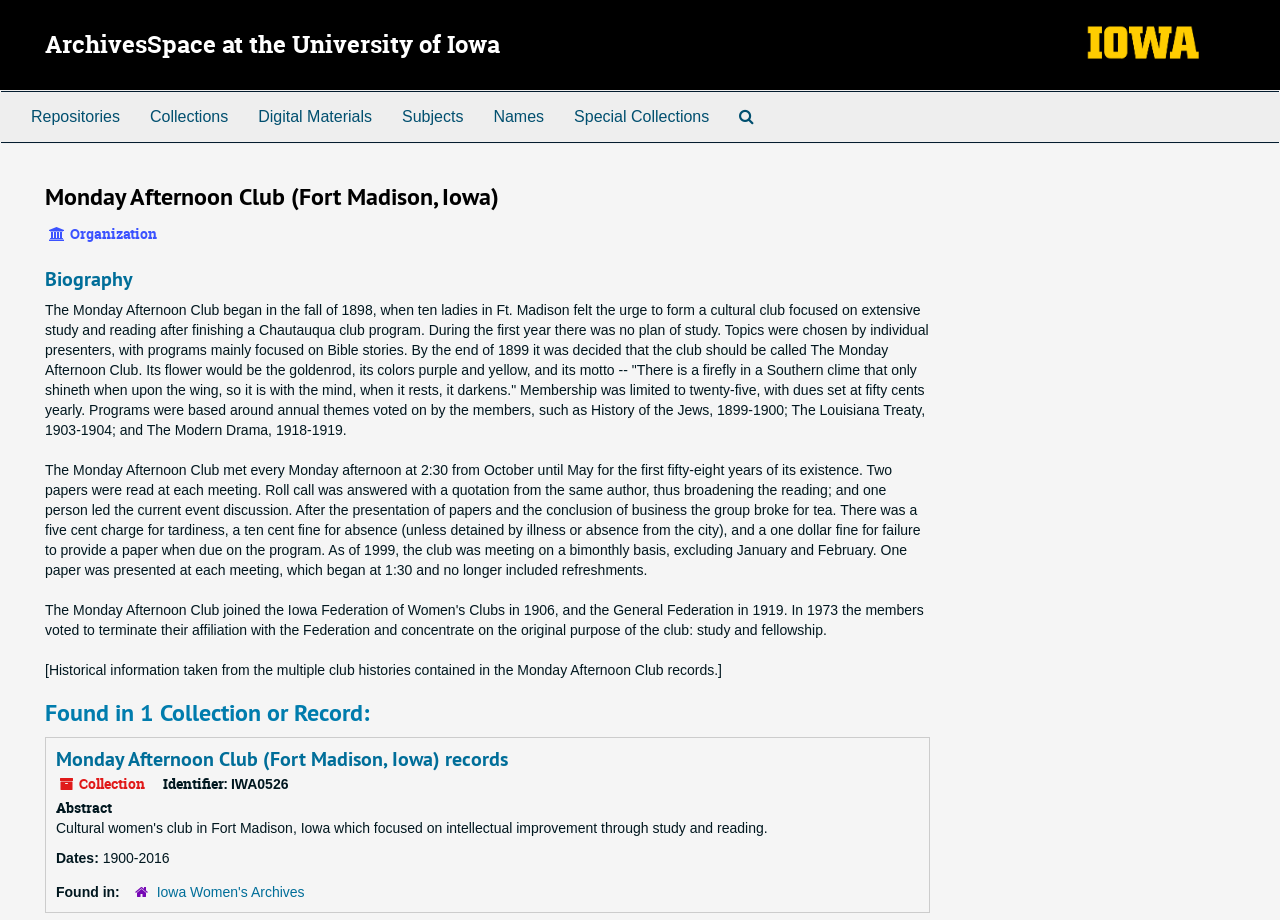Given the description of the UI element: "Names", predict the bounding box coordinates in the form of [left, top, right, bottom], with each value being a float between 0 and 1.

[0.374, 0.1, 0.437, 0.154]